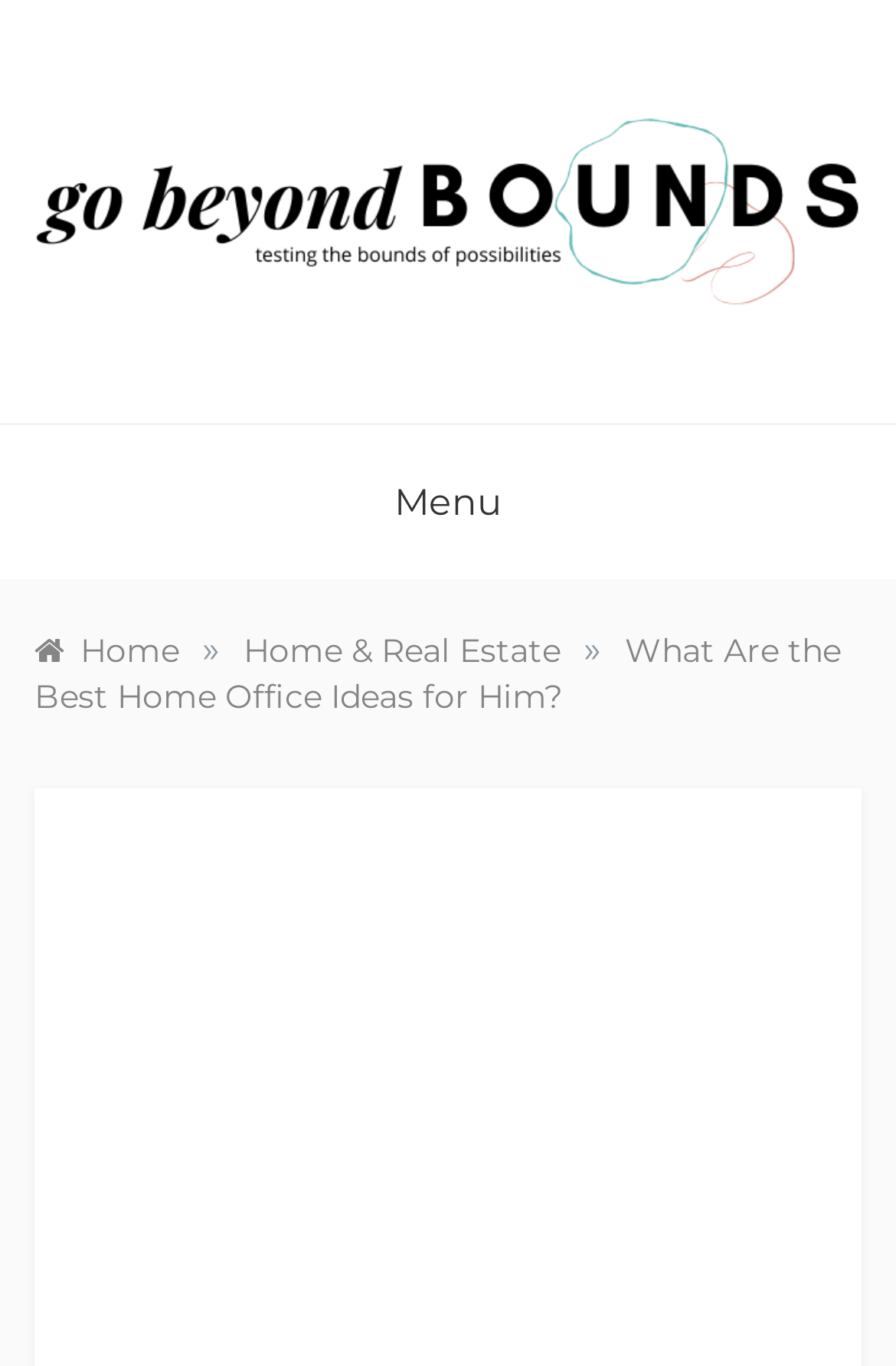What is the current page about?
Examine the webpage screenshot and provide an in-depth answer to the question.

The current page is about home office ideas for him, as indicated by the breadcrumb navigation at the top of the webpage, which shows the current page as 'What Are the Best Home Office Ideas for Him?'.